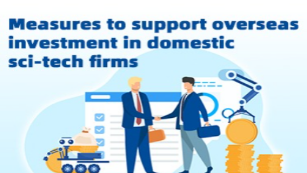What is represented by the coins and machinery?
Please give a detailed and elaborate answer to the question based on the image.

The coins and machinery icons in the background of the image represent investment, highlighting the focus on fostering investment in the technology sector to enhance domestic technological innovation.